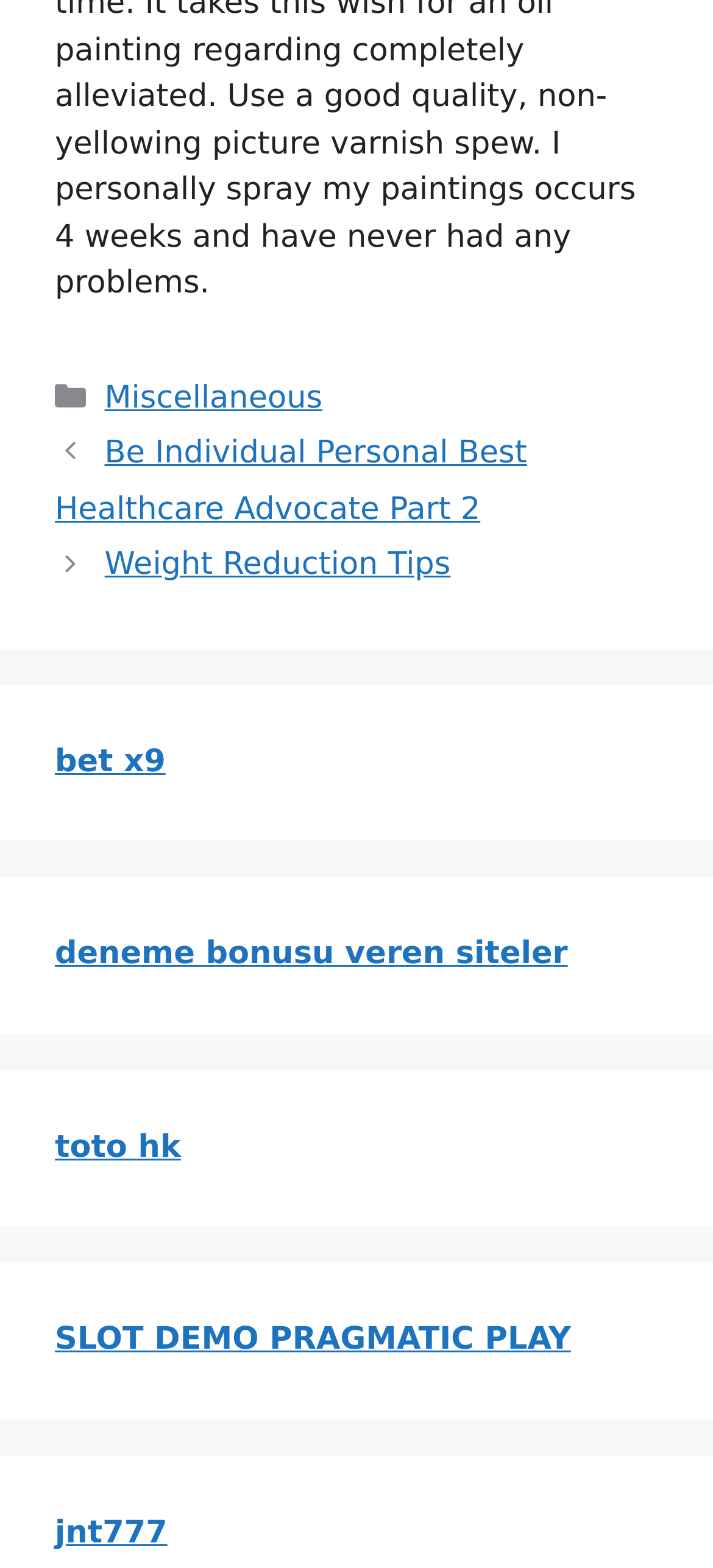Answer the following in one word or a short phrase: 
How many links are there on the webpage?

9